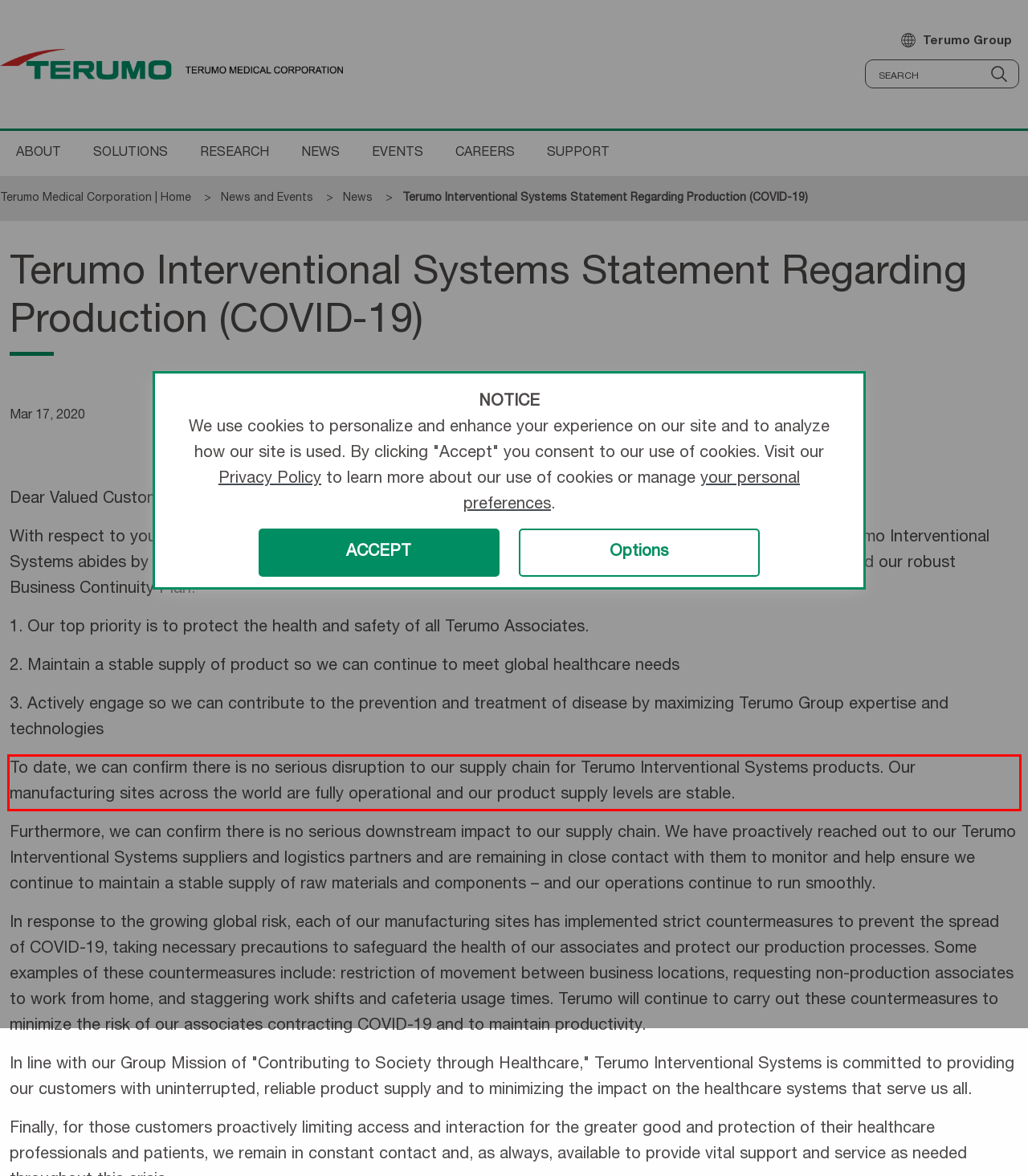You have a webpage screenshot with a red rectangle surrounding a UI element. Extract the text content from within this red bounding box.

To date, we can confirm there is no serious disruption to our supply chain for Terumo Interventional Systems products. Our manufacturing sites across the world are fully operational and our product supply levels are stable.